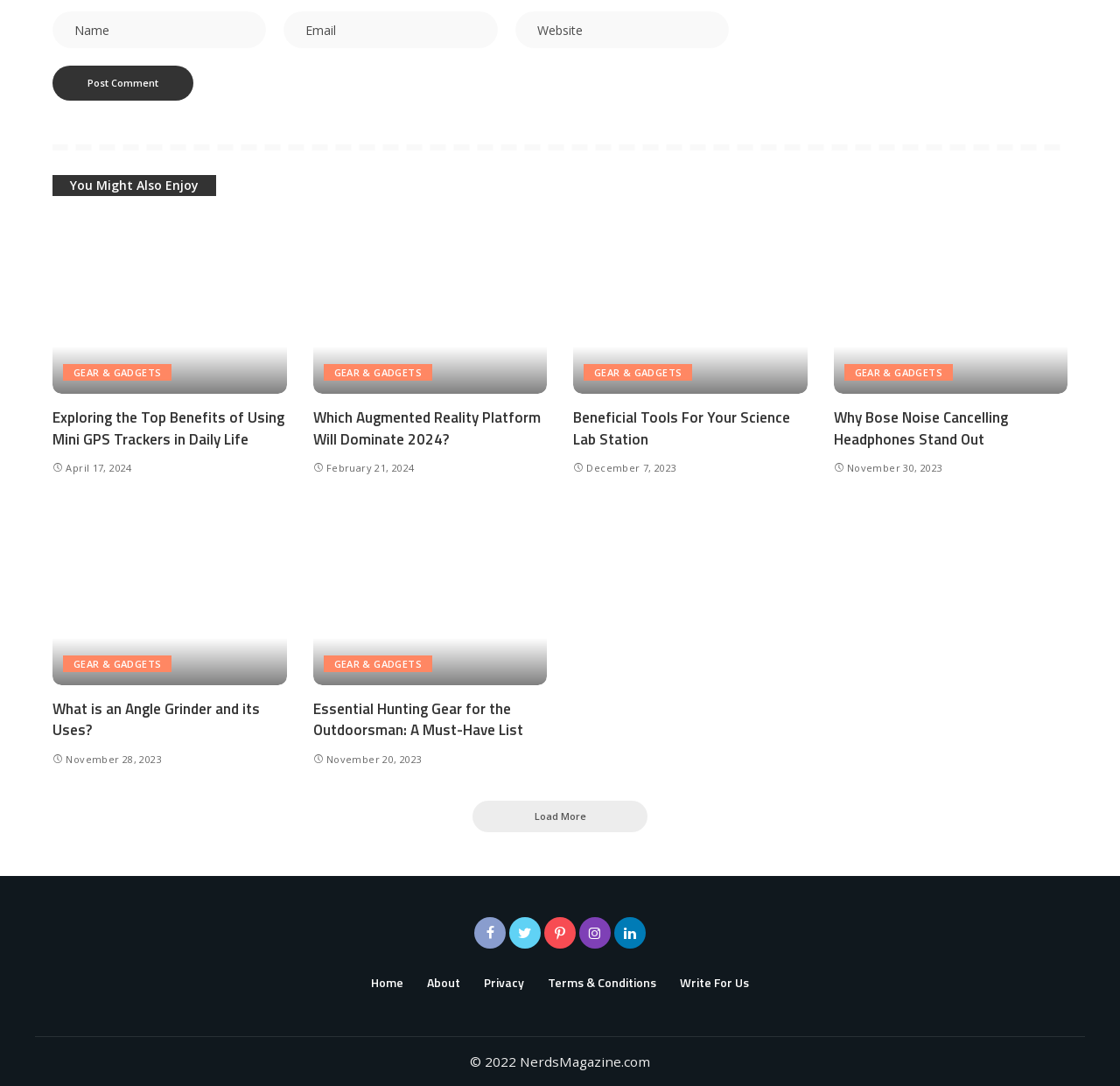Please answer the following question using a single word or phrase: 
What is the function of the 'Load More' button?

Loading more articles